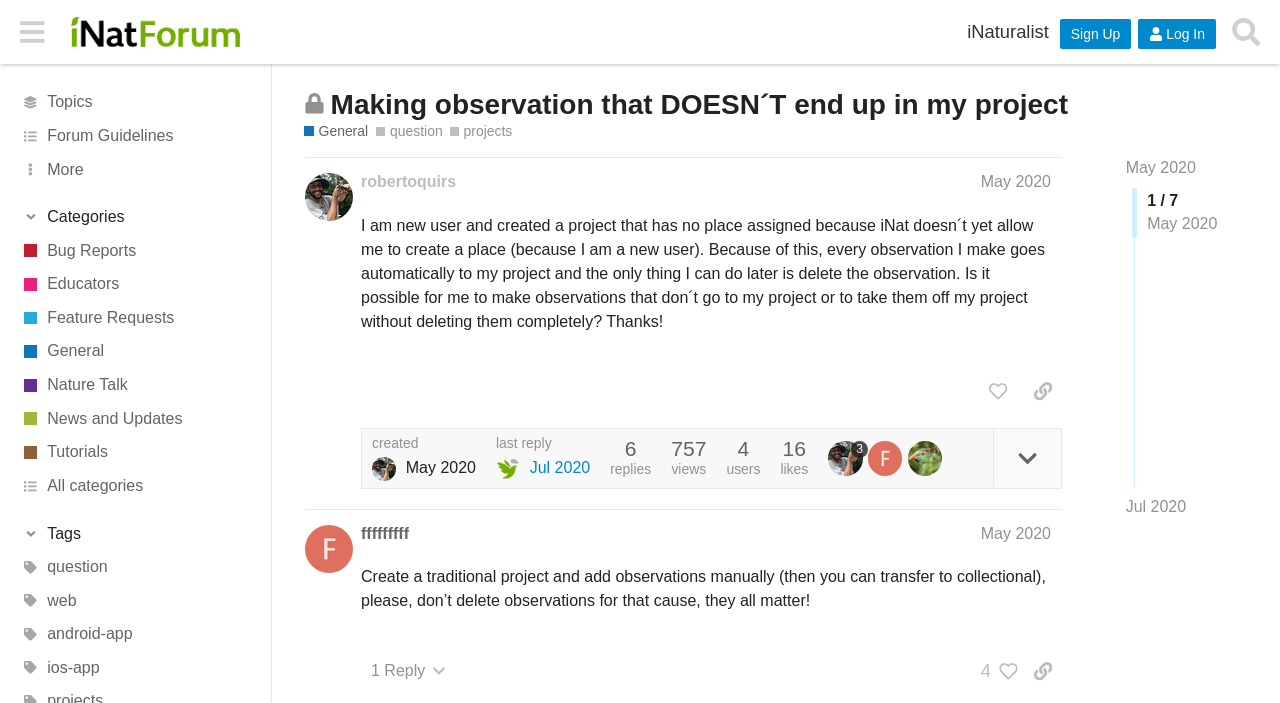Can you find the bounding box coordinates for the element to click on to achieve the instruction: "View the 'General' category"?

[0.0, 0.476, 0.212, 0.524]